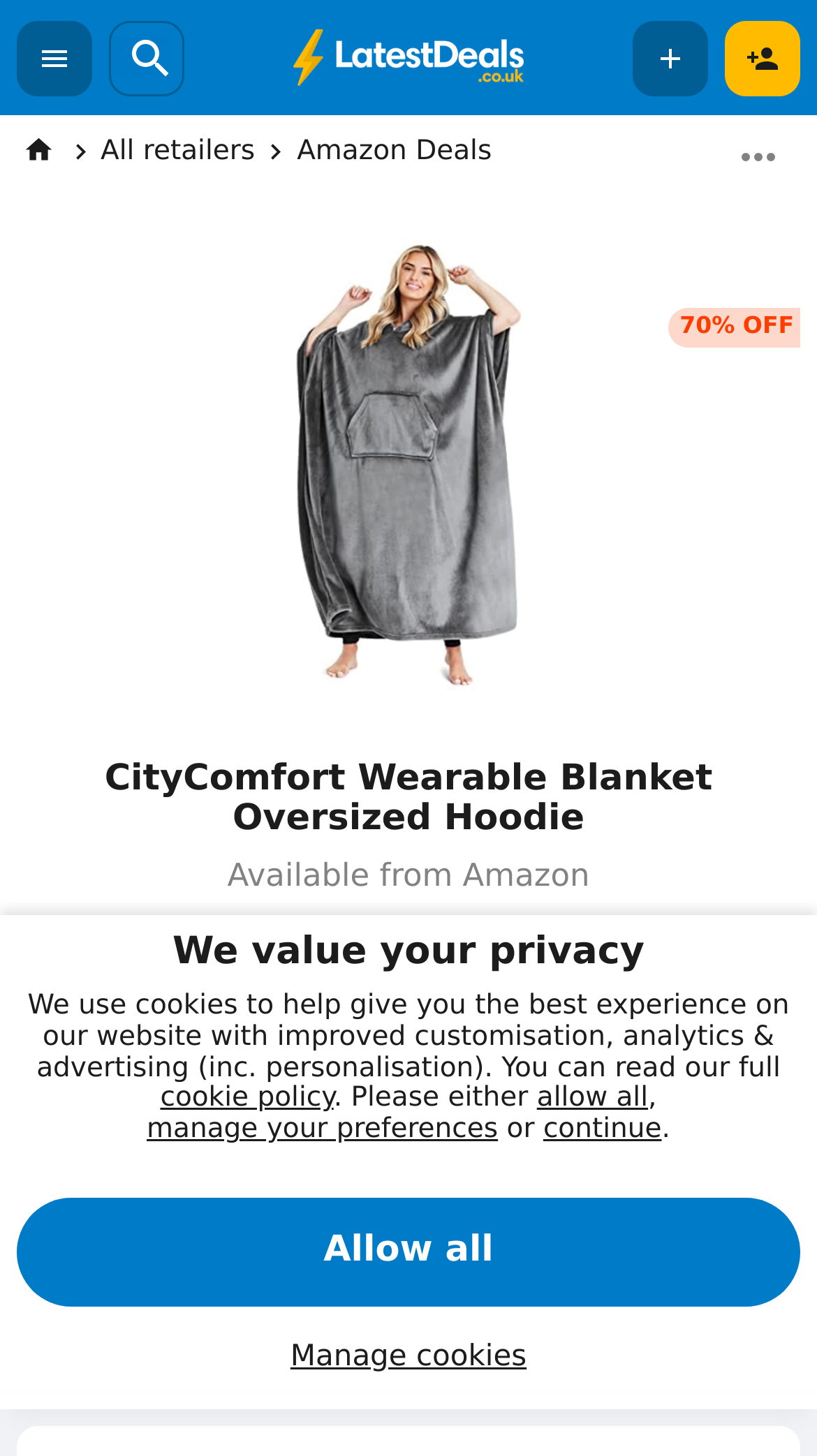Who shared the deal?
Provide a comprehensive and detailed answer to the question.

The deal was shared by NoraSmith, as indicated by the text 'Shared by NoraSmith' below the product image and above the 'Like' and 'Dislike' buttons.